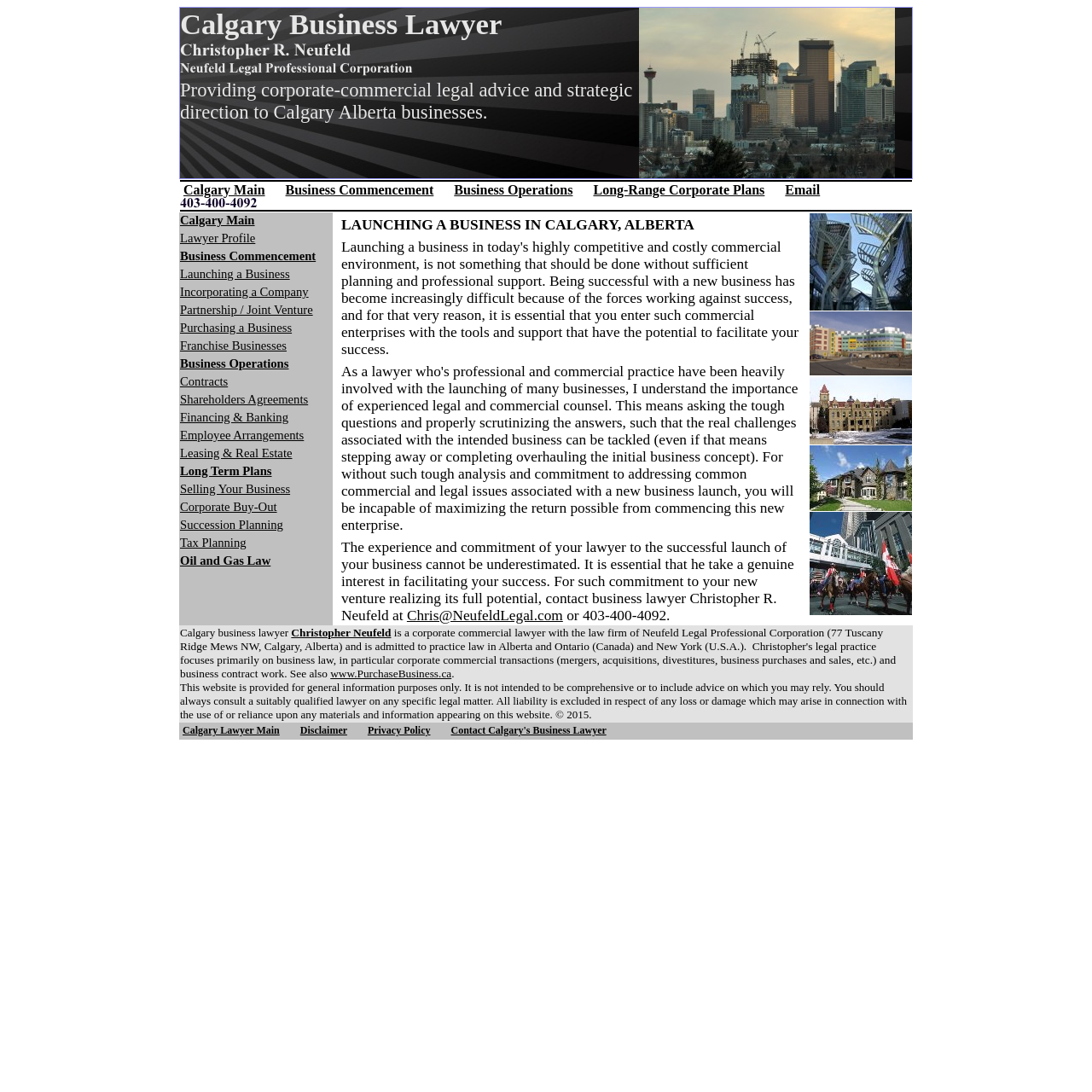What is the profession of Christopher Neufeld?
Please give a well-detailed answer to the question.

I found this answer by looking at the text in the LayoutTableCell element with the bounding box coordinates [0.164, 0.572, 0.836, 0.661], which mentions 'Calgary business lawyer Christopher Neufeld'.